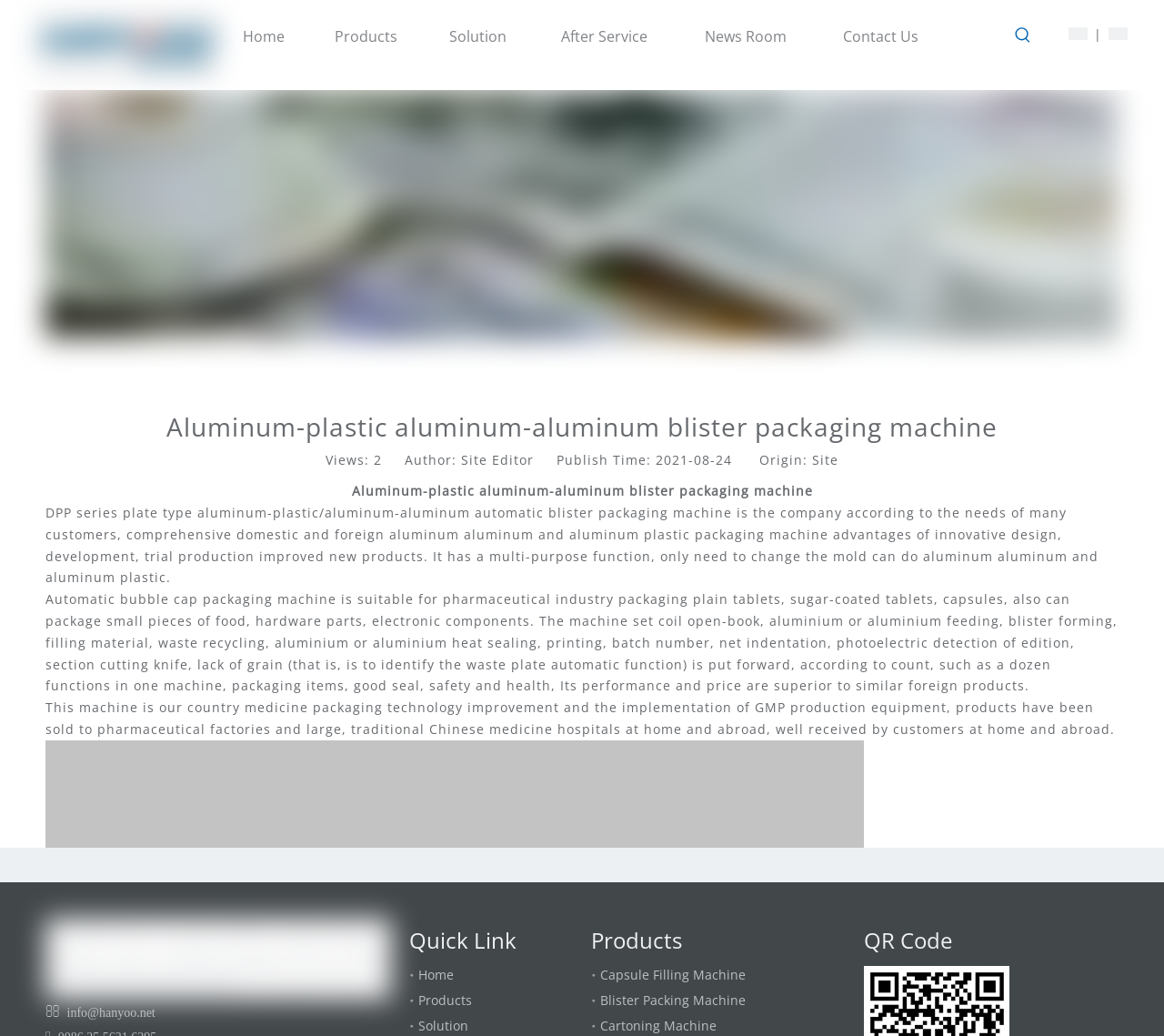Provide a thorough summary of the webpage.

This webpage is about Jiangsu Hanyoo Pharmatech Co., Ltd., a company that specializes in aluminum-plastic aluminum-aluminum blister packaging machines. 

At the top of the page, there is a navigation menu with links to "Home", "Products", "Solution", "After Service", "News Room", and "Contact Us". Below the navigation menu, there is a button labeled "Hot Keywords:" with an image next to it. 

On the left side of the page, there is a section with a heading "Aluminum-plastic aluminum-aluminum blister packaging machine" and a brief description of the product. Below this section, there are several paragraphs of text that provide more detailed information about the product, including its features, applications, and benefits. 

On the right side of the page, there is a section with links to social media platforms, including Facebook, Google+, Twitter, Linkedin, and WeChat. Below this section, there is a "Quick Link" section with links to "Home", "Products", and "Solution". 

Further down the page, there are sections labeled "Products" and "QR Code". The "Products" section has links to "Capsule Filling Machine", "Blister Packing Machine", and "Cartoning Machine". The "QR Code" section has an image of a QR code. 

Throughout the page, there are several images, including a logo image at the top and images of the product in the product description section.